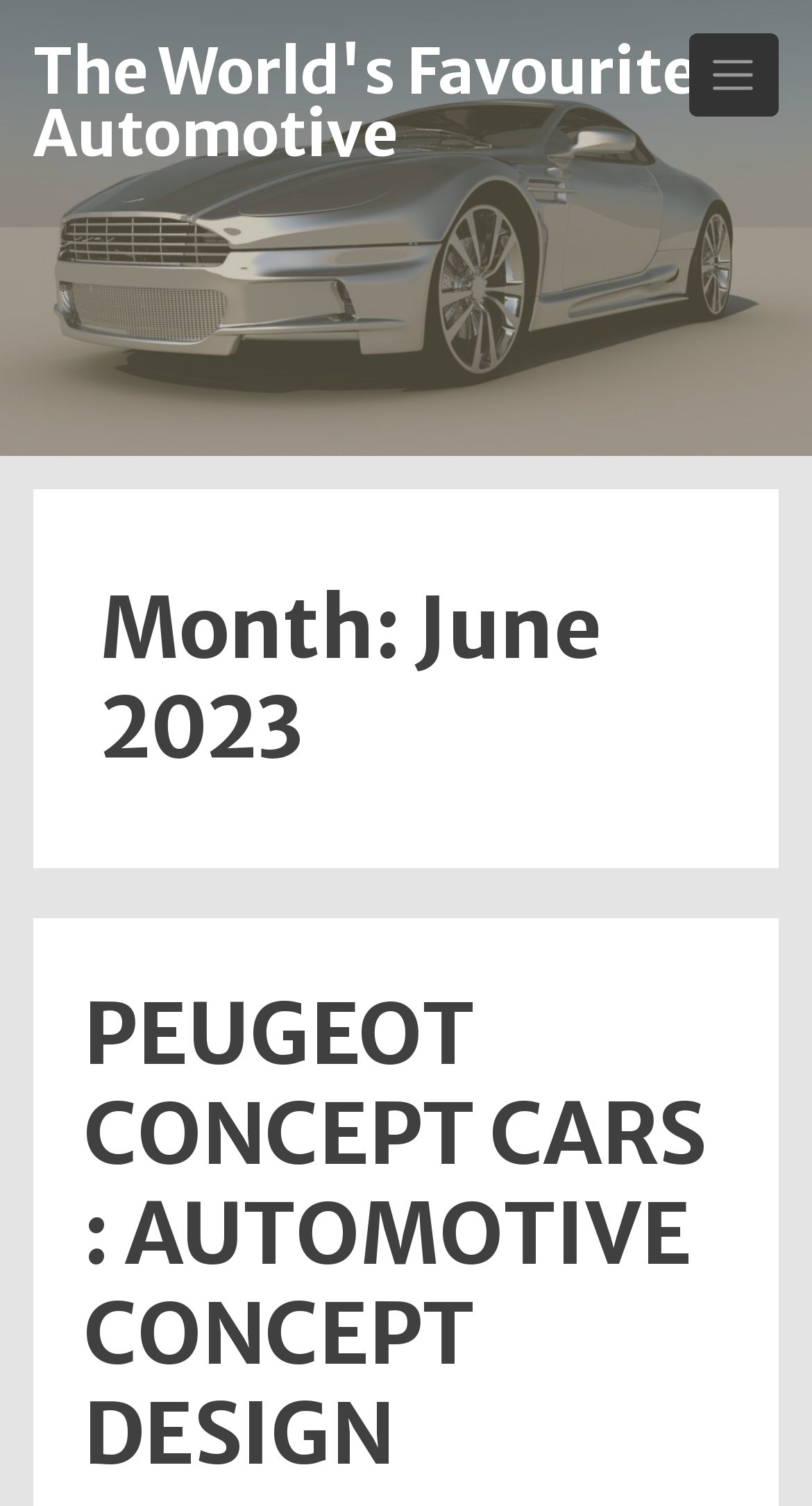Give a detailed overview of the webpage's appearance and contents.

The webpage appears to be an automotive-themed page, with a focus on concept cars. At the top of the page, there is a large figure that spans the entire width of the page, taking up about 30% of the screen's height. Below this figure, there is a link with the text "The World's Favourite Automotive", which is centered on the page.

To the top-right of the page, there is a button labeled "Toggle Navigation", which is not currently expanded. This button is likely used to control a navigation menu.

Below the link, there is a header section that takes up about half of the screen's height. Within this section, there is a heading that reads "Month: June 2023", which is centered on the page. Below this heading, there is another heading that reads "PEUGEOT CONCEPT CARS : AUTOMOTIVE CONCEPT DESIGN", which is also centered on the page. This heading is likely a title for a specific section or article on the page. There is also a link with the same text as the heading, which is positioned directly below it.

Overall, the page appears to be well-organized, with a clear hierarchy of headings and a prominent figure at the top. The use of a toggle navigation button suggests that there may be additional content or features available on the page, but they are not immediately visible.